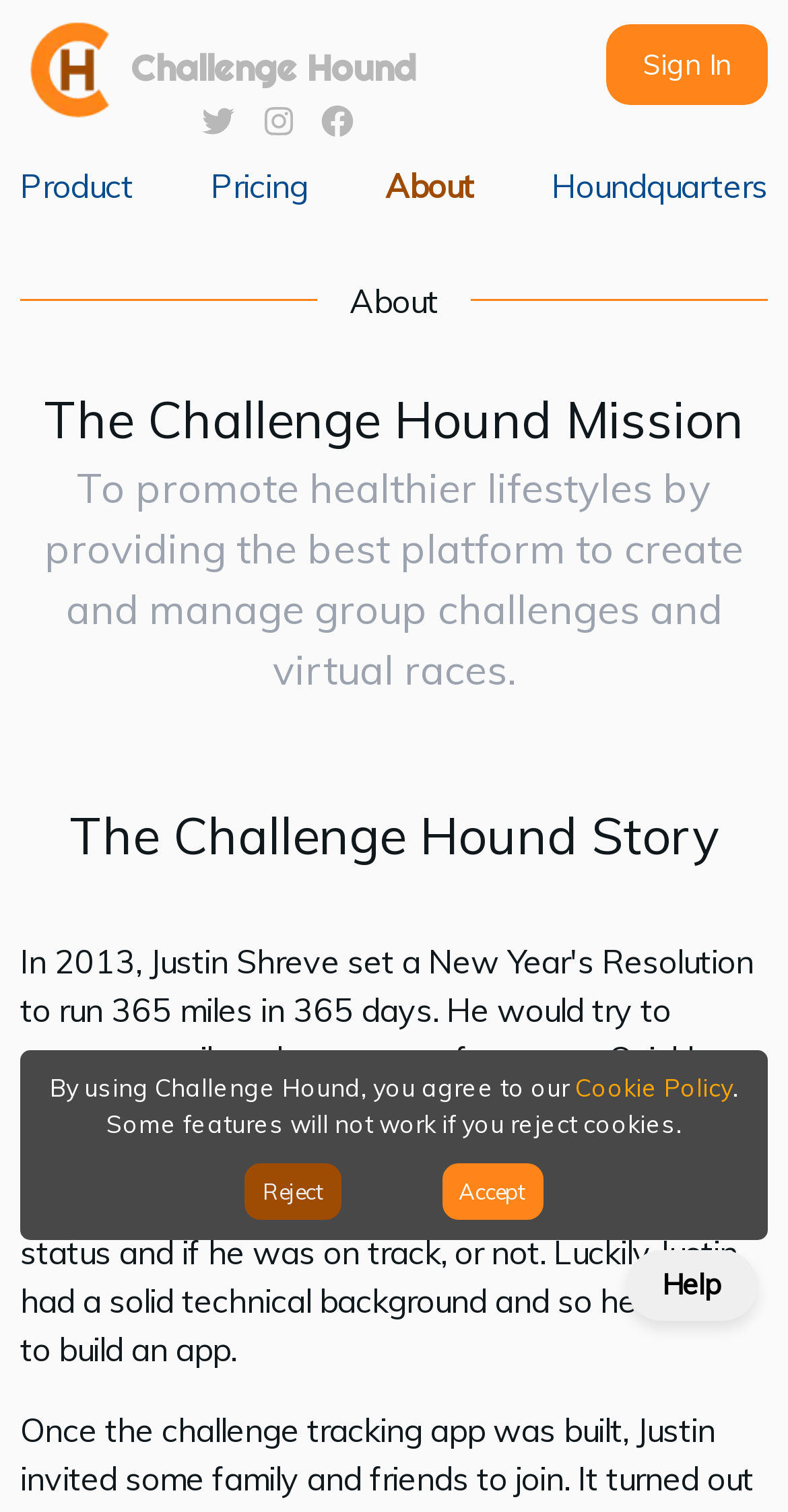Present a detailed account of what is displayed on the webpage.

The webpage is about Challenge Hound, a platform for creating and managing group challenges and virtual races. At the top left, there is a logo of Challenge Hound, which is an image with the text "Challenge Hound" next to it. Below the logo, there are five navigation links: "Product", "Pricing", "About", "Houndquarters", and "Sign In". 

On the top right, there are three small images, each accompanied by a link. These images are likely icons or logos, but their exact content is not specified.

The main content of the page is divided into three sections. The first section has a heading "The Challenge Hound Mission" and a subheading that explains the mission to promote healthier lifestyles. The second section has a heading "The Challenge Hound Story", but its content is not specified.

At the bottom of the page, there is a notice about cookies, stating that by using Challenge Hound, users agree to the Cookie Policy. There are two buttons, "Reject" and "Accept", to manage cookie preferences. On the right side of the notice, there is a "Help" button.